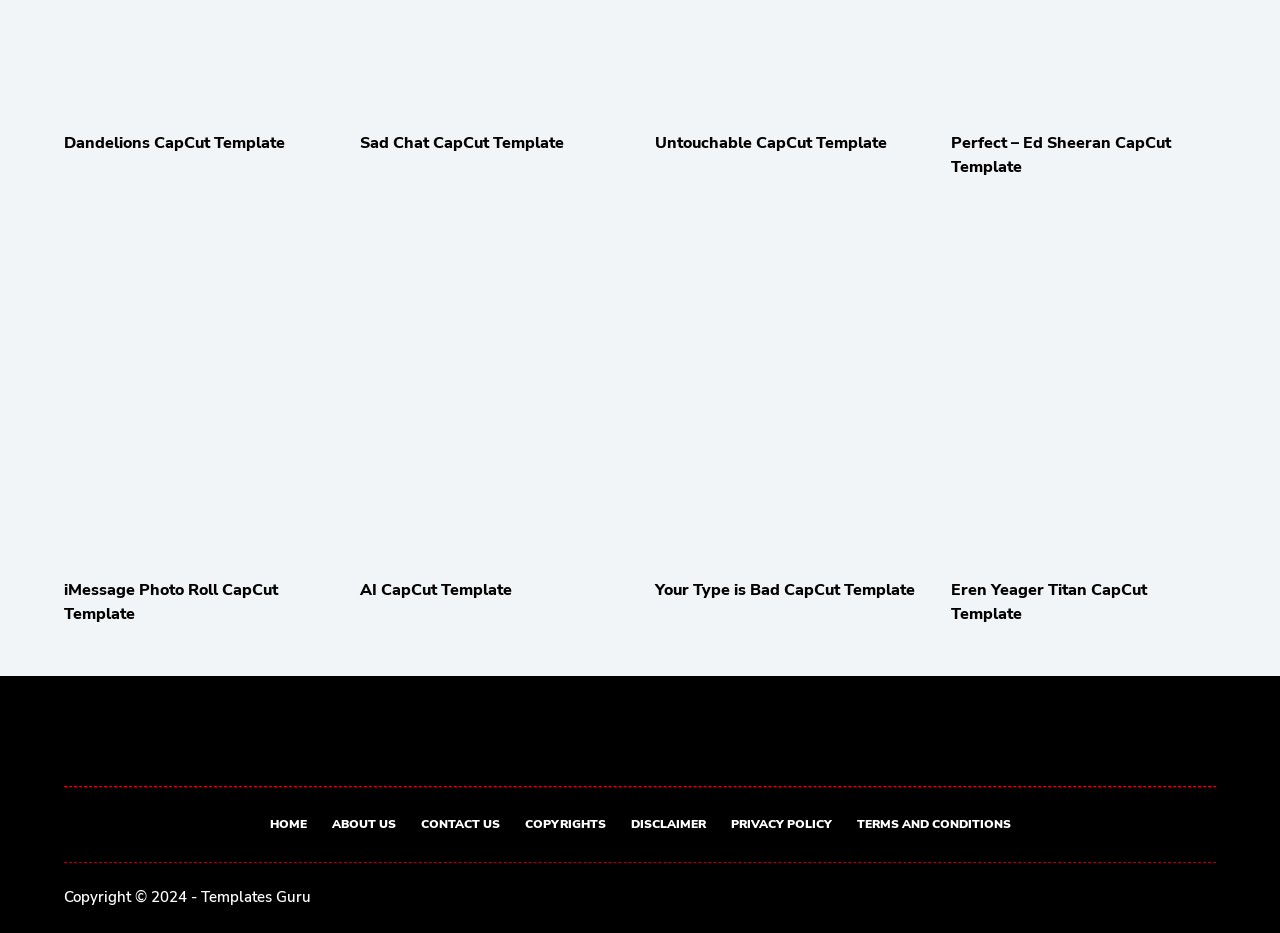Can you identify the bounding box coordinates of the clickable region needed to carry out this instruction: 'Explore AI CapCut Template'? The coordinates should be four float numbers within the range of 0 to 1, stated as [left, top, right, bottom].

[0.281, 0.62, 0.4, 0.644]